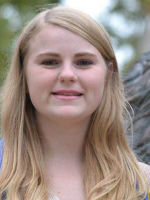Answer the following inquiry with a single word or phrase:
Where did Katie receive the scholarship?

Virginia Press Association